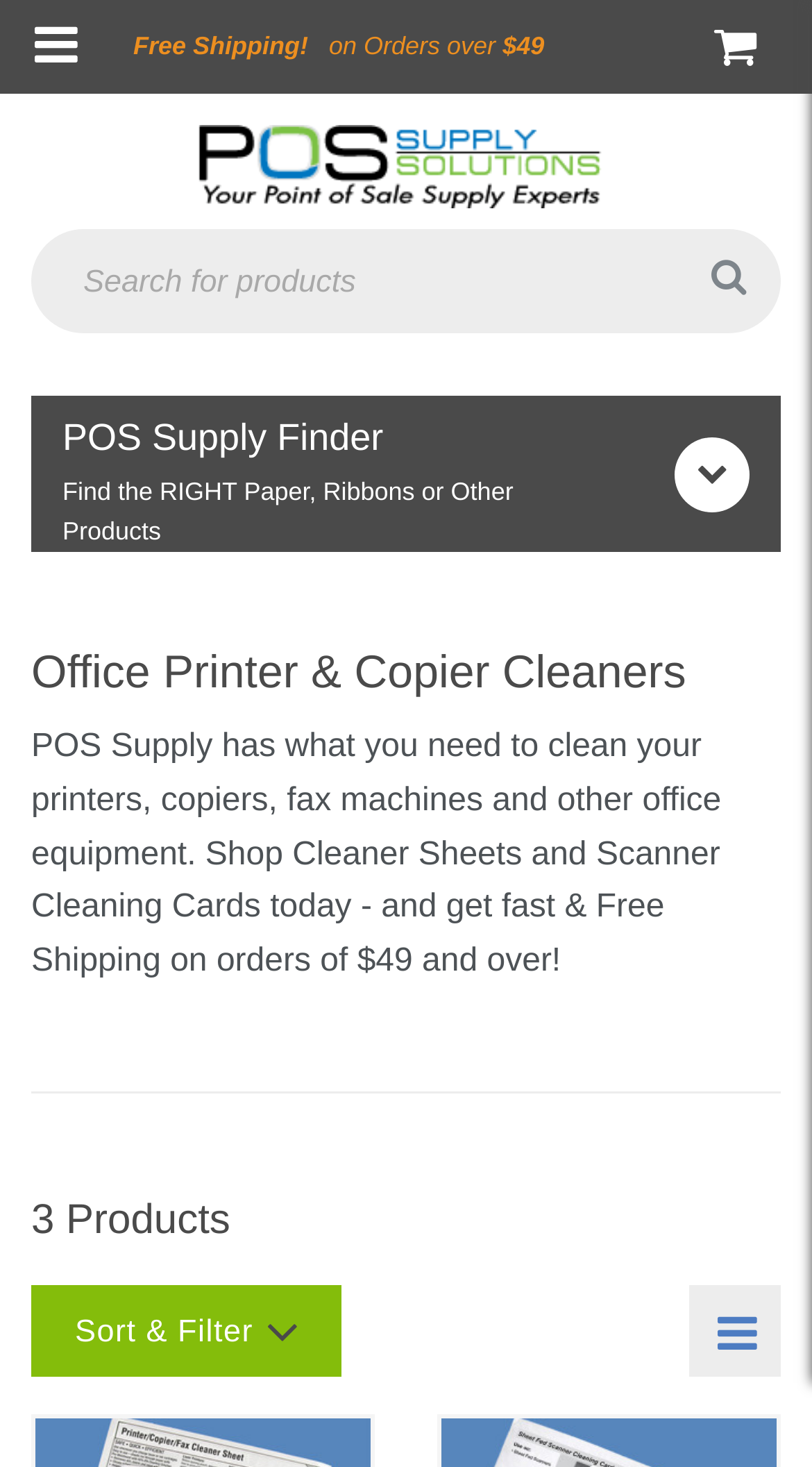What is the function of the button with the icon ''?
Please utilize the information in the image to give a detailed response to the question.

I inferred the function of the button by looking at the text 'Sort & Filter' and the icon '' which suggests that the button allows users to sort and filter the products listed on the page.